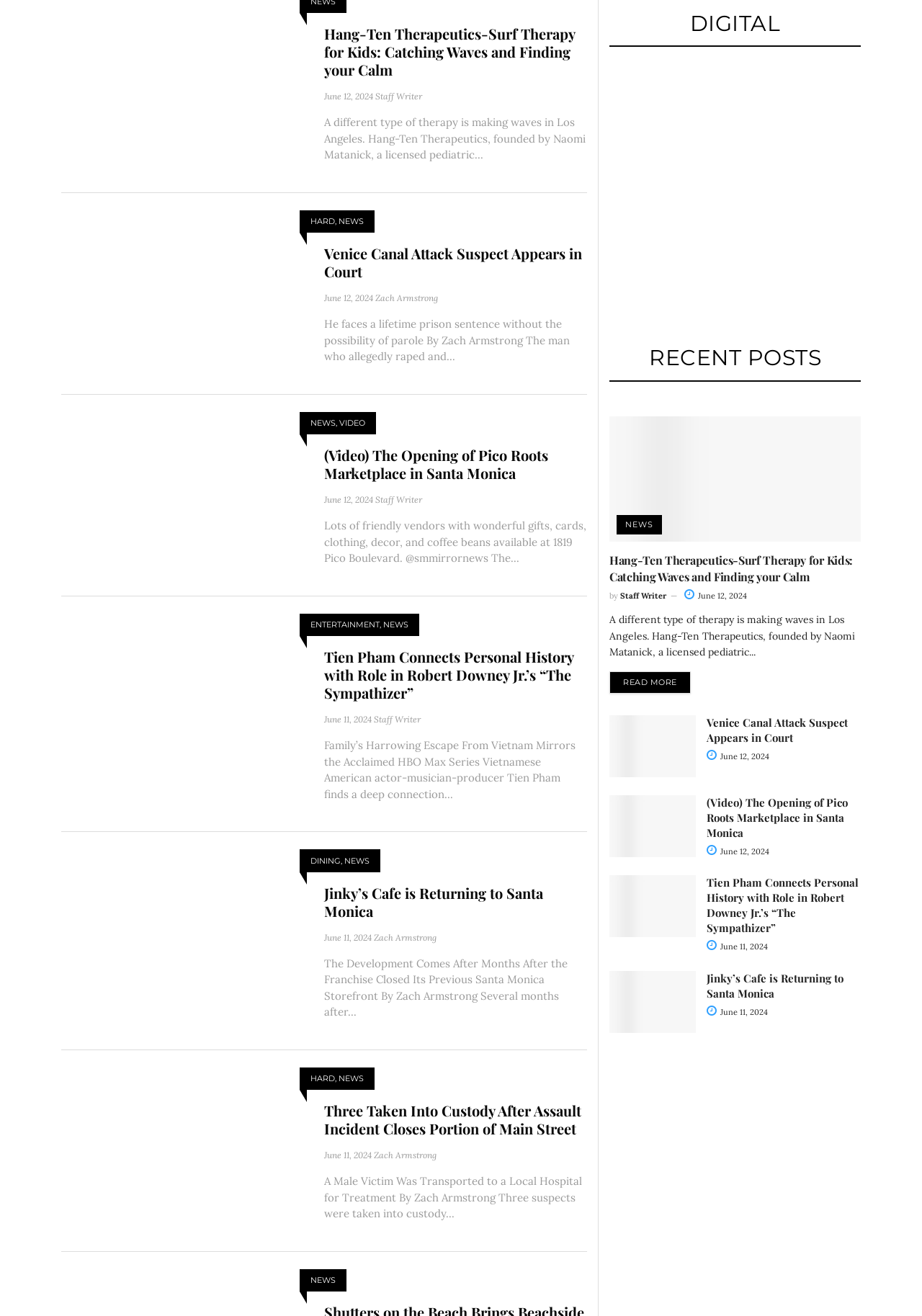What is the date of the second article?
Refer to the screenshot and answer in one word or phrase.

June 12, 2024